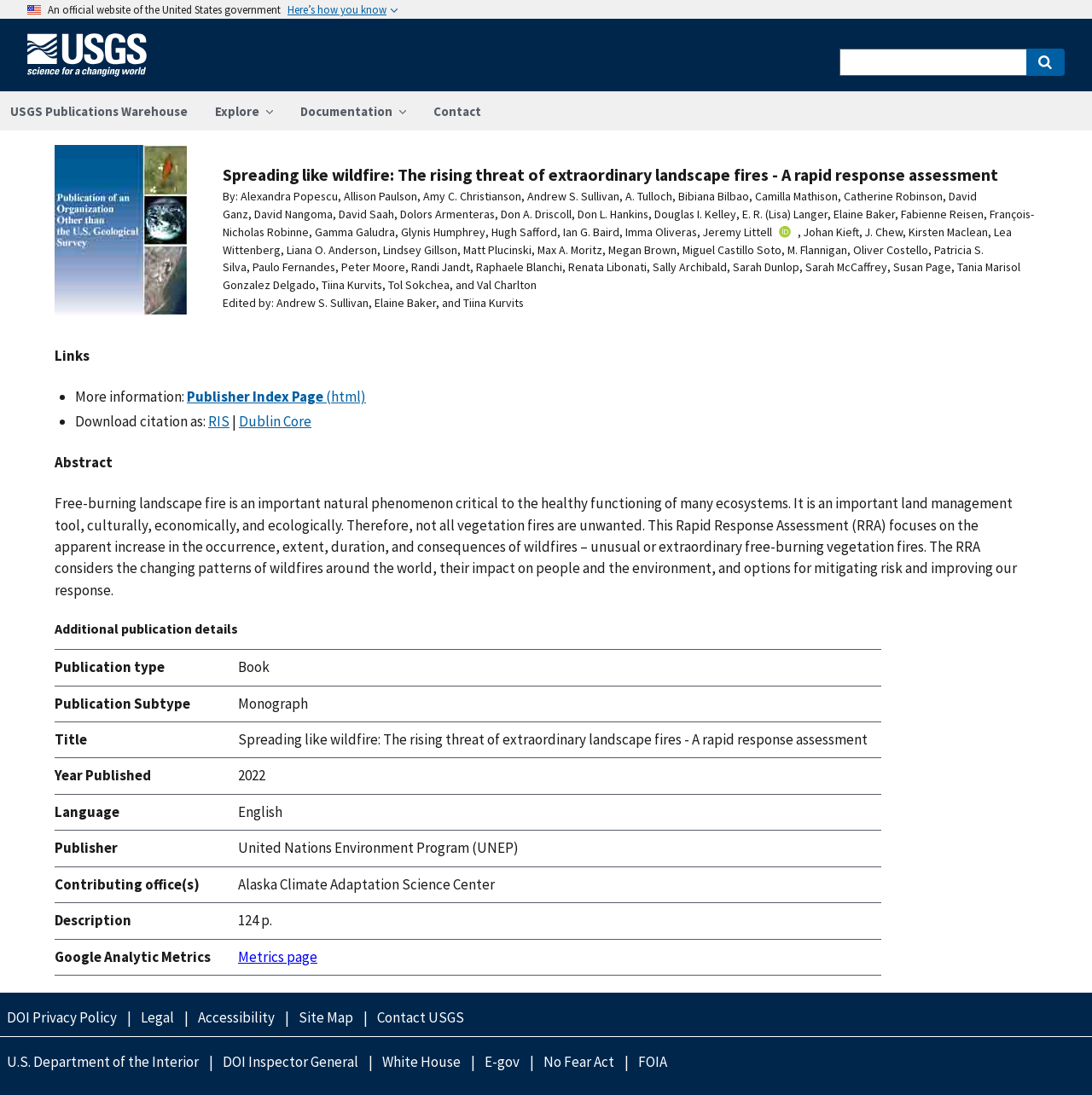Highlight the bounding box coordinates of the region I should click on to meet the following instruction: "Explore the website".

[0.184, 0.084, 0.262, 0.119]